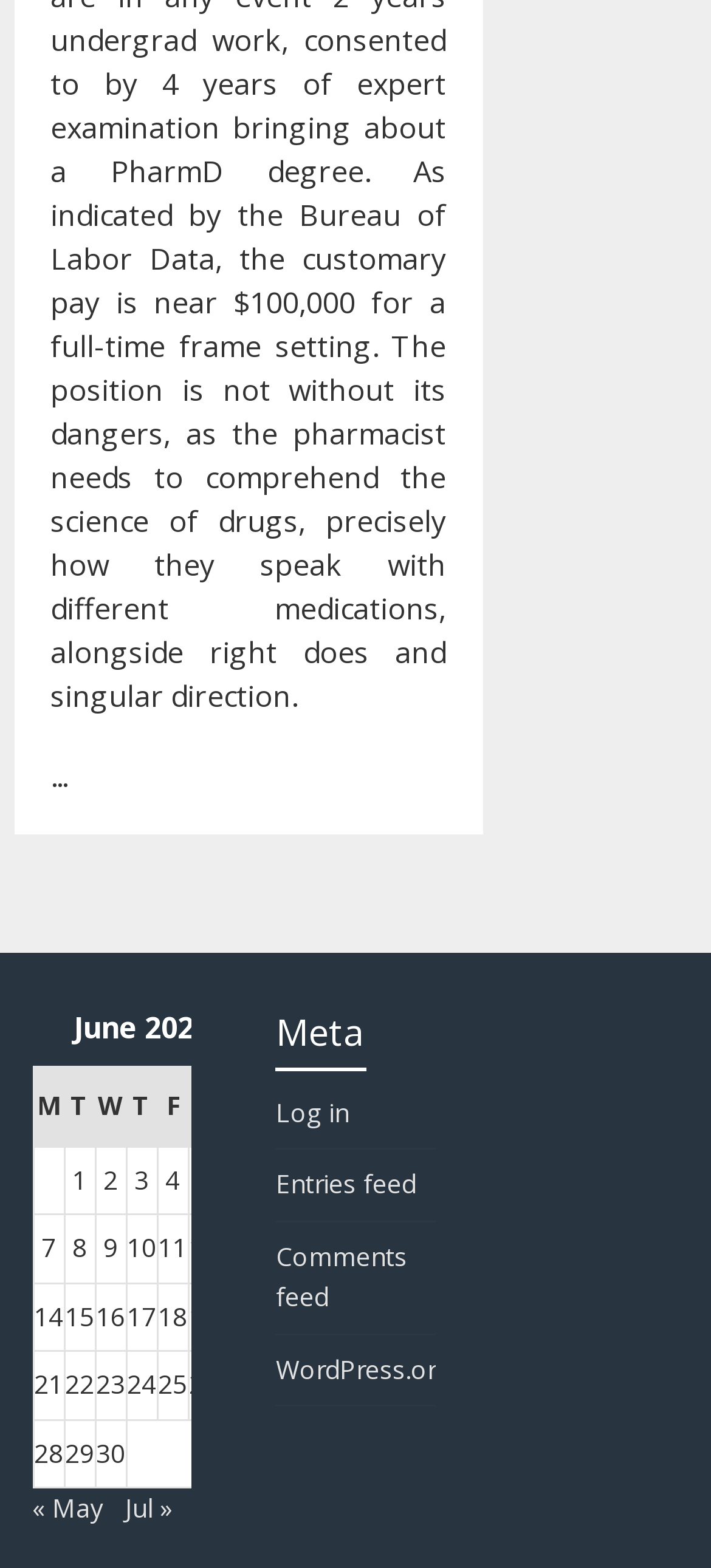Examine the screenshot and answer the question in as much detail as possible: What is the purpose of the 'Previous and next months' navigation?

The 'Previous and next months' navigation section has links to '« May' and 'Jul »', which suggests that it allows users to navigate to the previous month (May) and the next month (July).